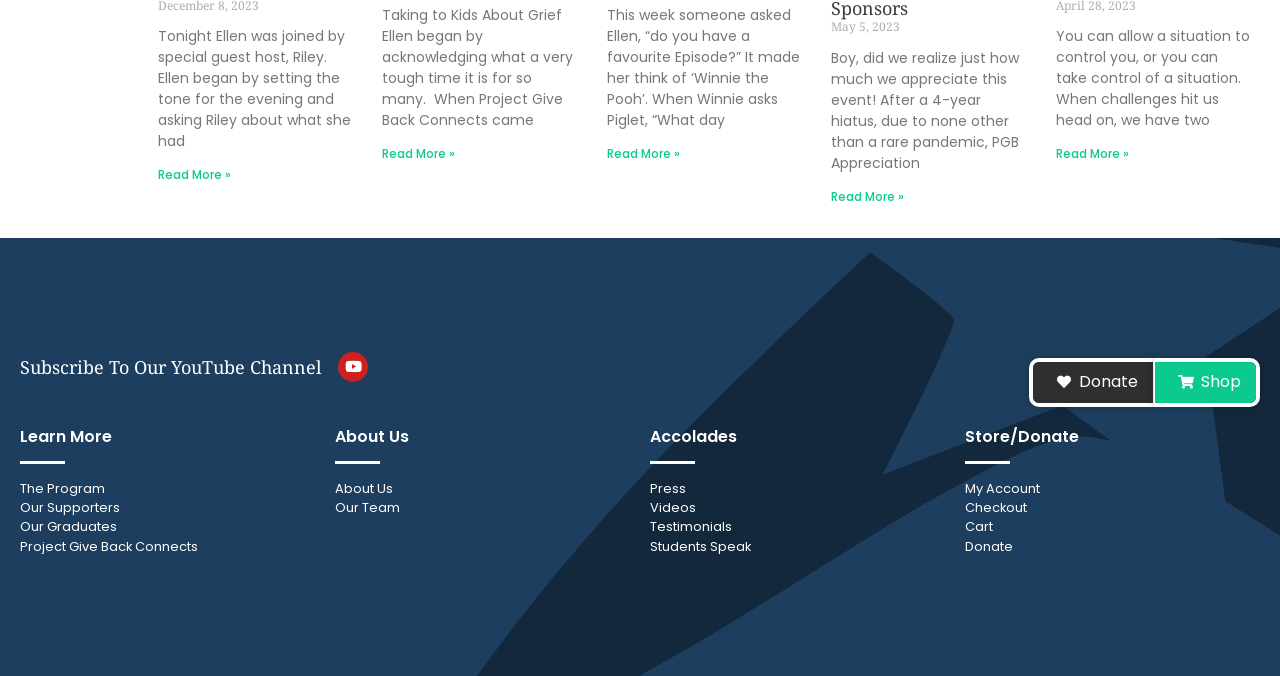Analyze the image and provide a detailed answer to the question: What is the purpose of the 'Shop' button?

The 'Shop' button is likely used to allow users to purchase merchandise or products related to Project Give Back, such as apparel, accessories, or other items, as indicated by the presence of the button and the overall theme of the webpage.